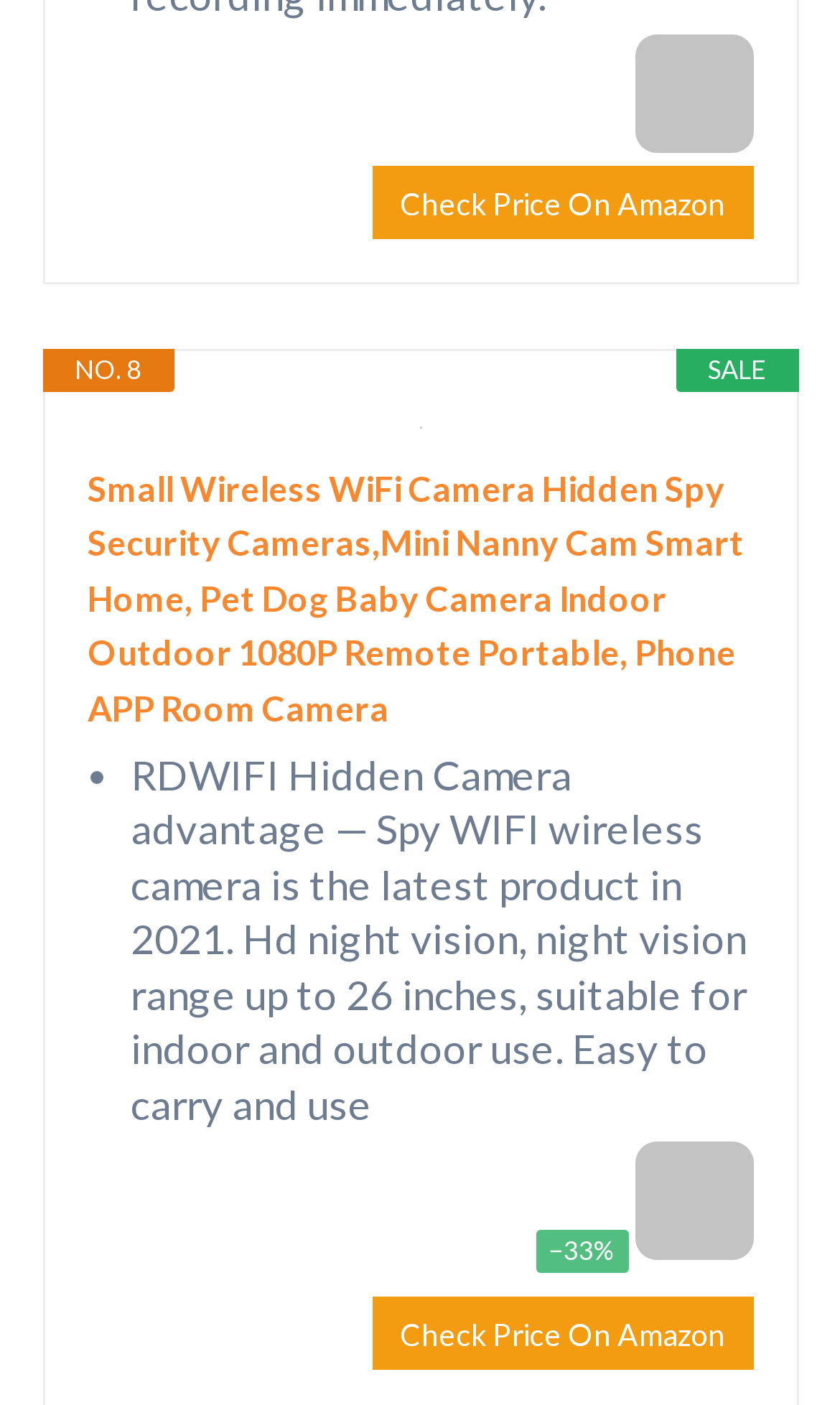Determine the bounding box coordinates for the UI element described. Format the coordinates as (top-left x, top-left y, bottom-right x, bottom-right y) and ensure all values are between 0 and 1. Element description: parent_node: −33% title="Amazon Prime"

[0.755, 0.874, 0.896, 0.901]